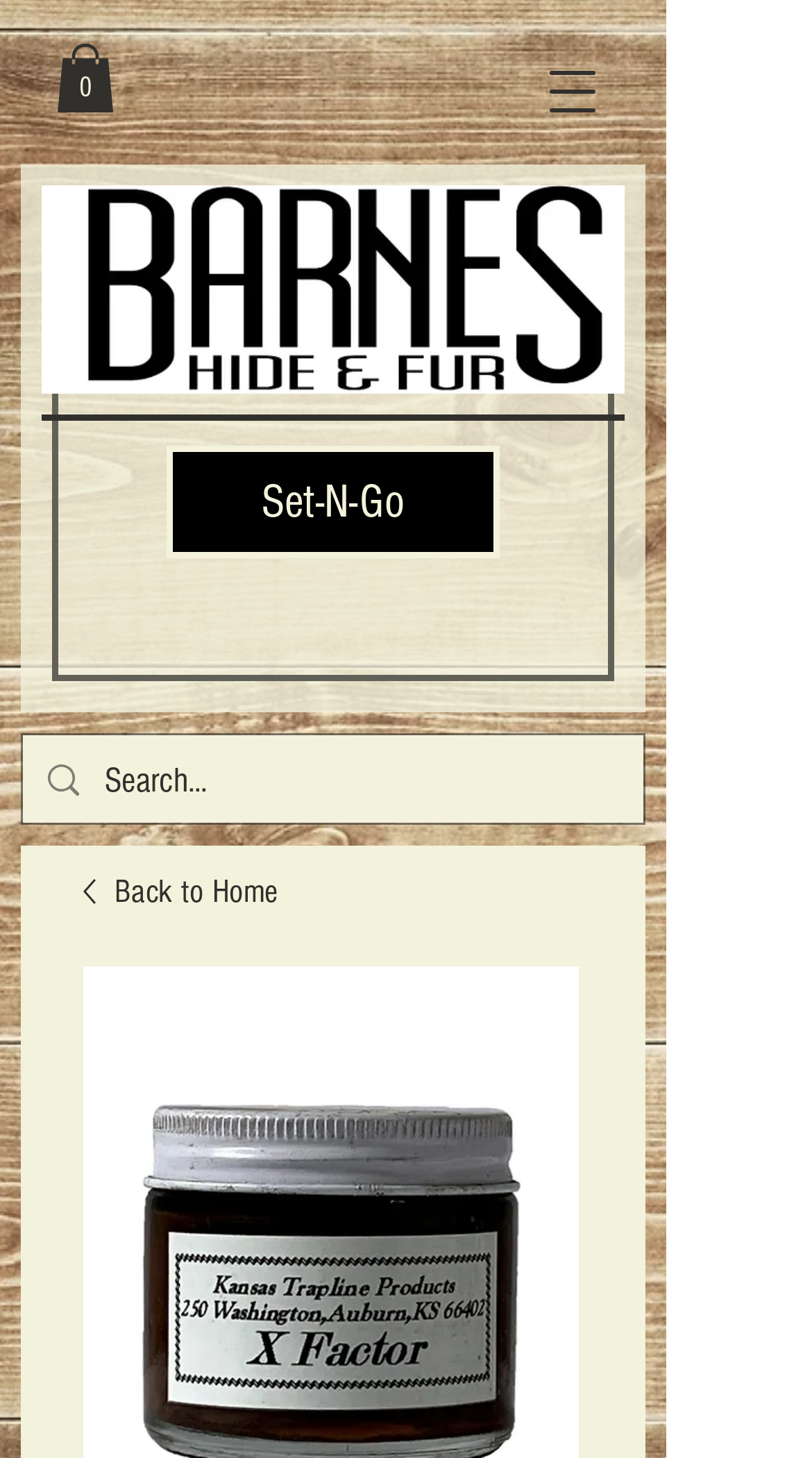Answer the following inquiry with a single word or phrase:
What is the logo image filename?

Barnes-Hide-&-Fur Logo.jpg